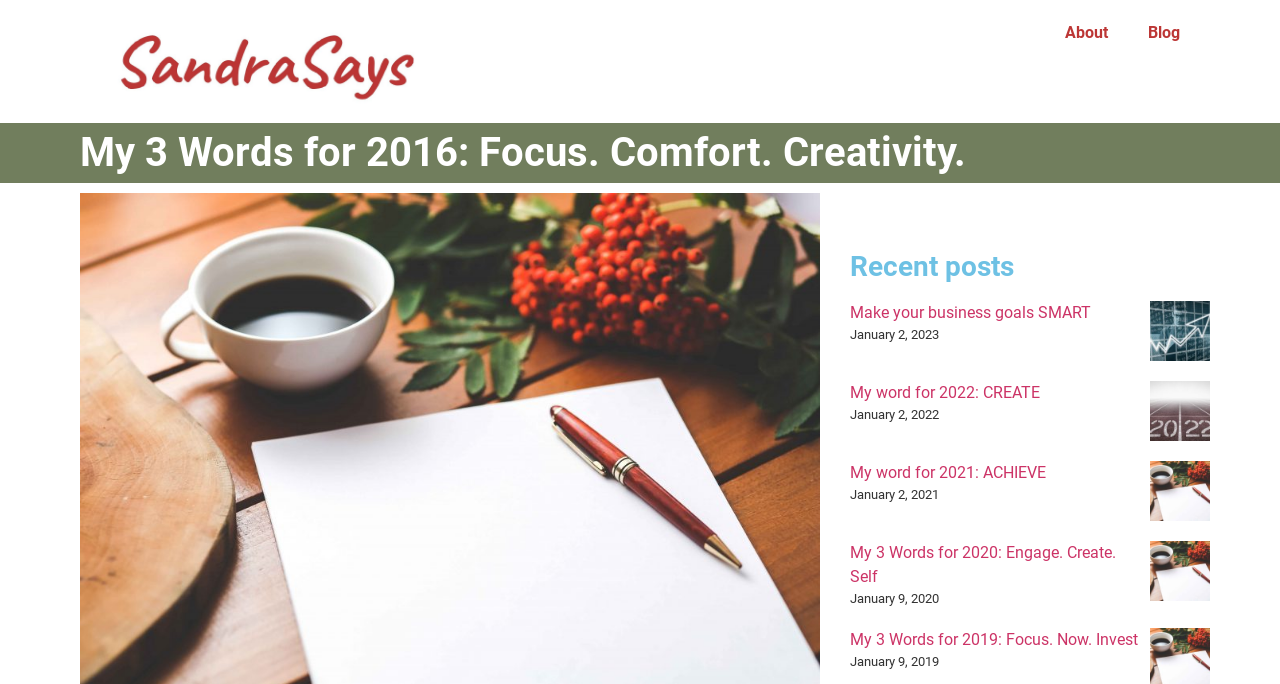Indicate the bounding box coordinates of the clickable region to achieve the following instruction: "Donate to the Refugee Council of Australia."

None